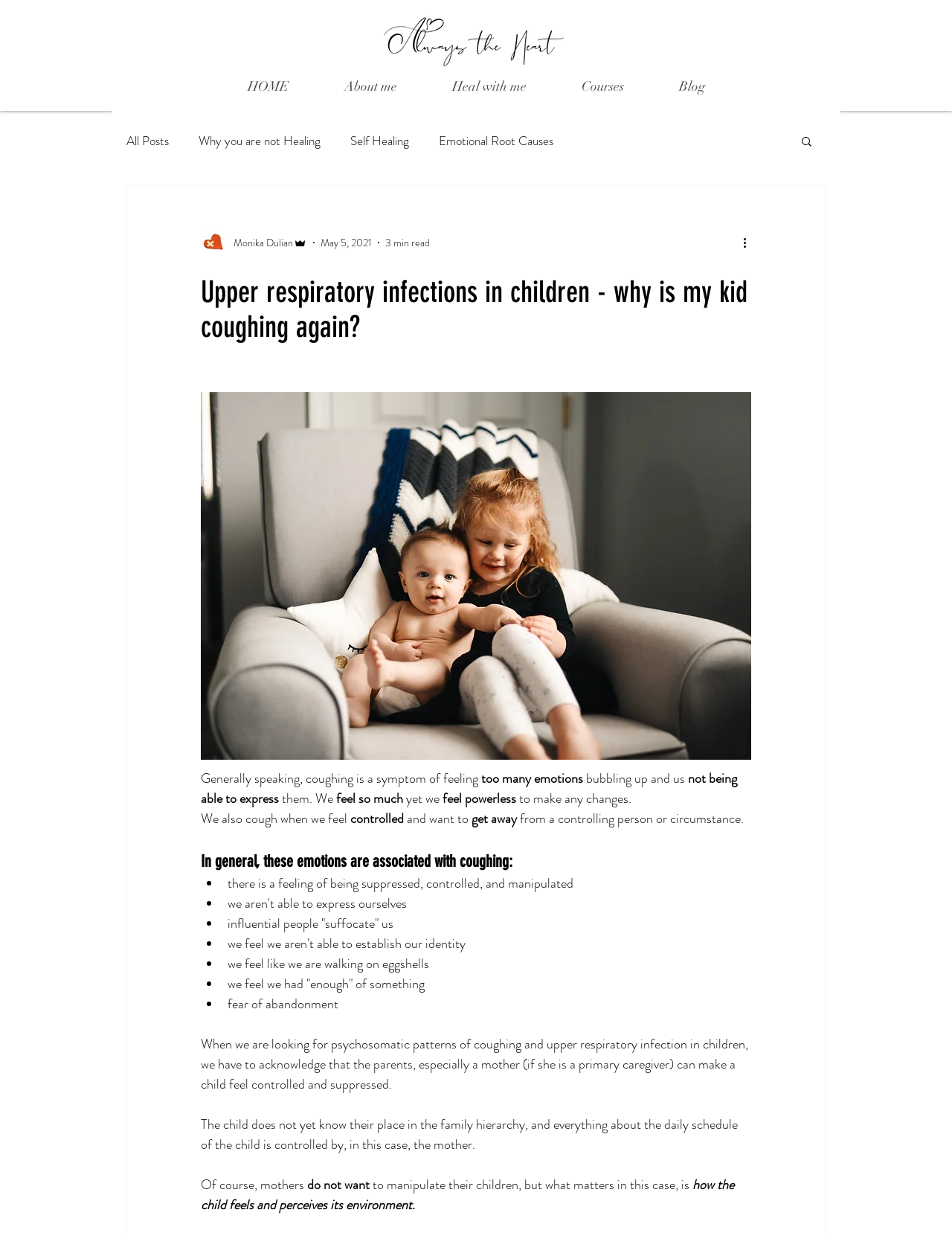What is the author's name?
Based on the image, provide a one-word or brief-phrase response.

Monika Dulian